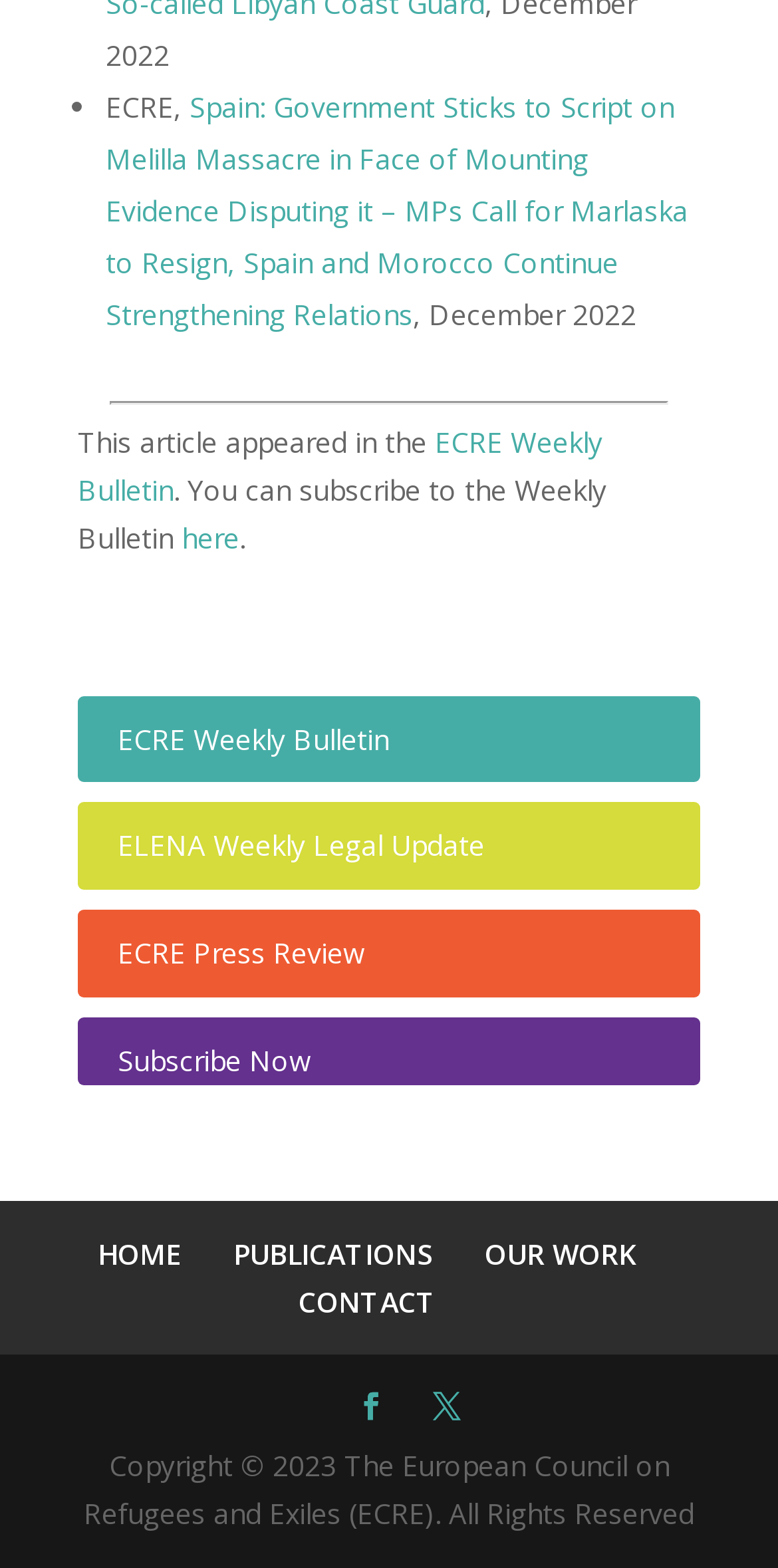What is the name of the organization?
Answer the question with as much detail as possible.

I found the name of the organization by looking at the StaticText element 'ECRE,' and also found it in the link element 'ECRE Weekly Bulletin'.